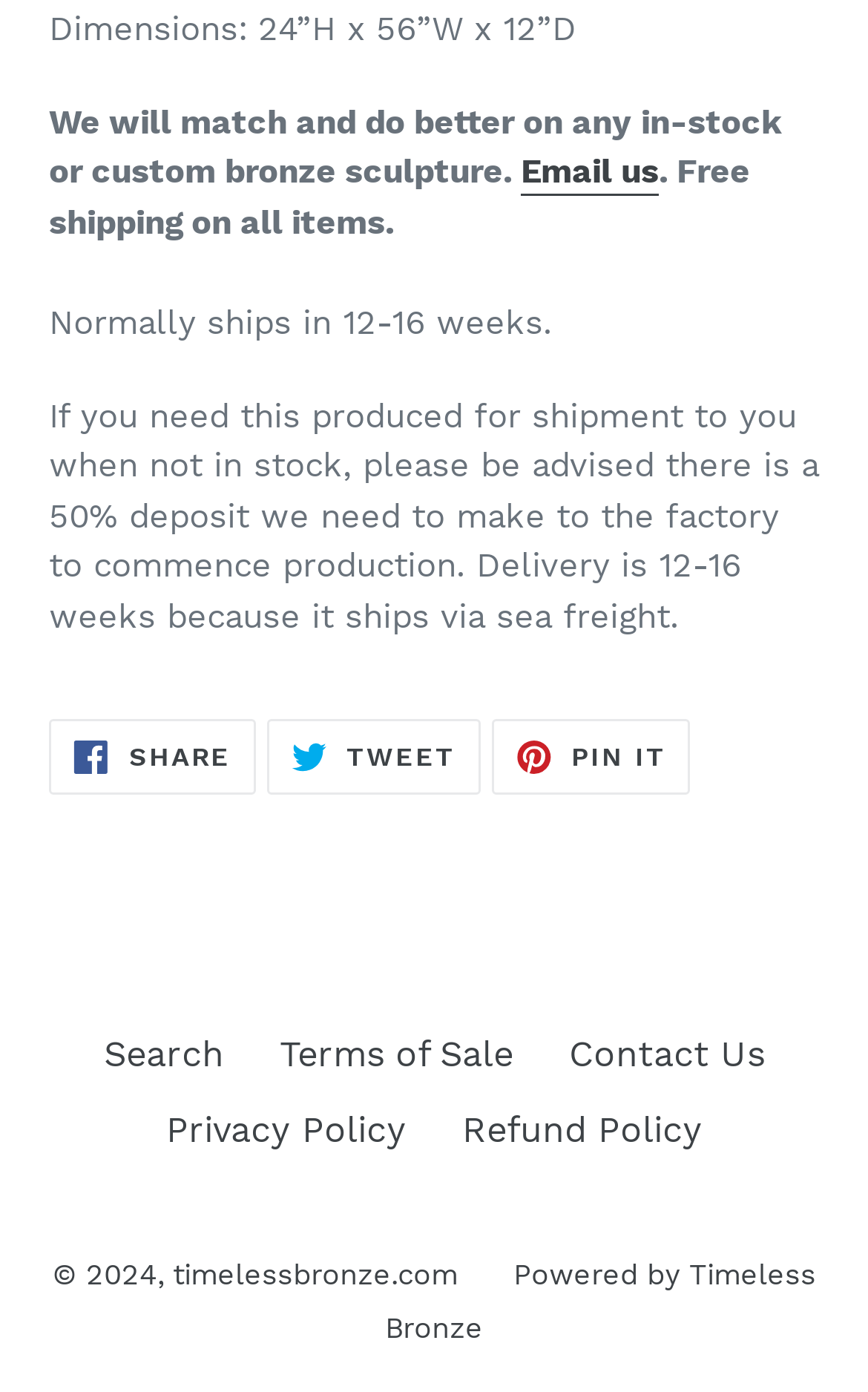Give a short answer using one word or phrase for the question:
What is the dimension of the bronze sculpture?

24”H x 56”W x 12”D